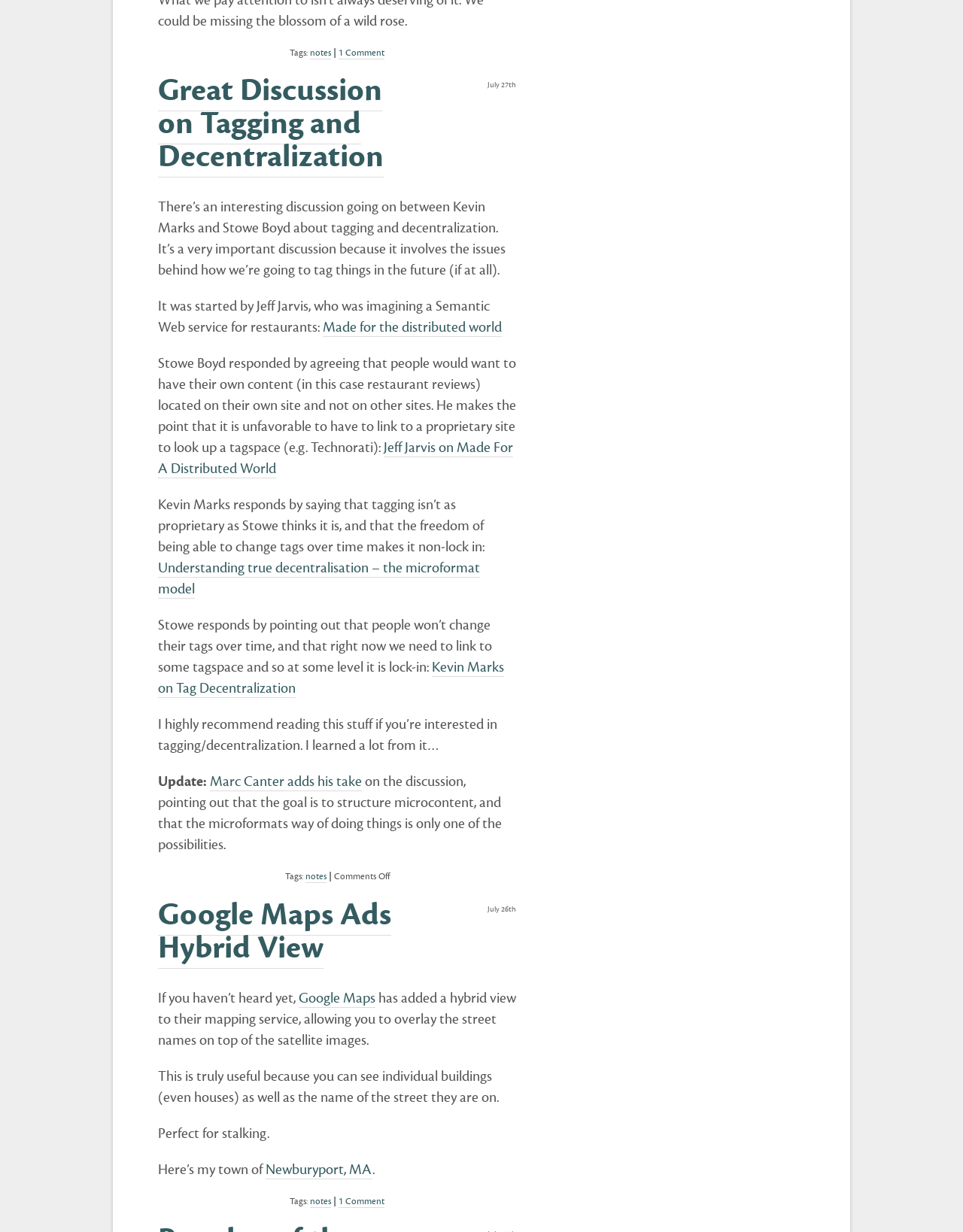Determine the bounding box coordinates of the clickable element necessary to fulfill the instruction: "Explore 'Newburyport, MA'". Provide the coordinates as four float numbers within the 0 to 1 range, i.e., [left, top, right, bottom].

[0.276, 0.942, 0.387, 0.957]